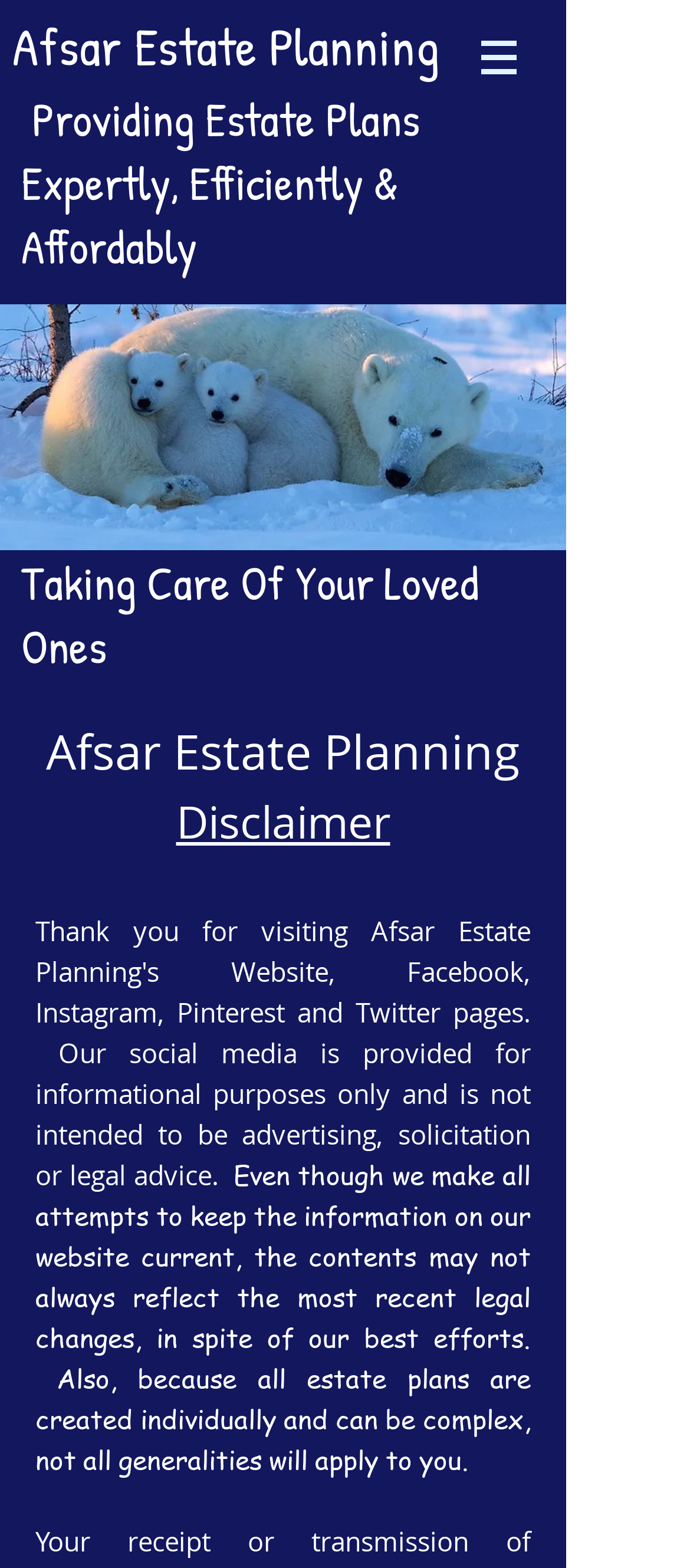What is the name of the estate planning company?
Using the image as a reference, answer the question in detail.

The name of the estate planning company can be found in the heading element with the text 'Afsar Estate Planning' which is located at the top of the webpage.